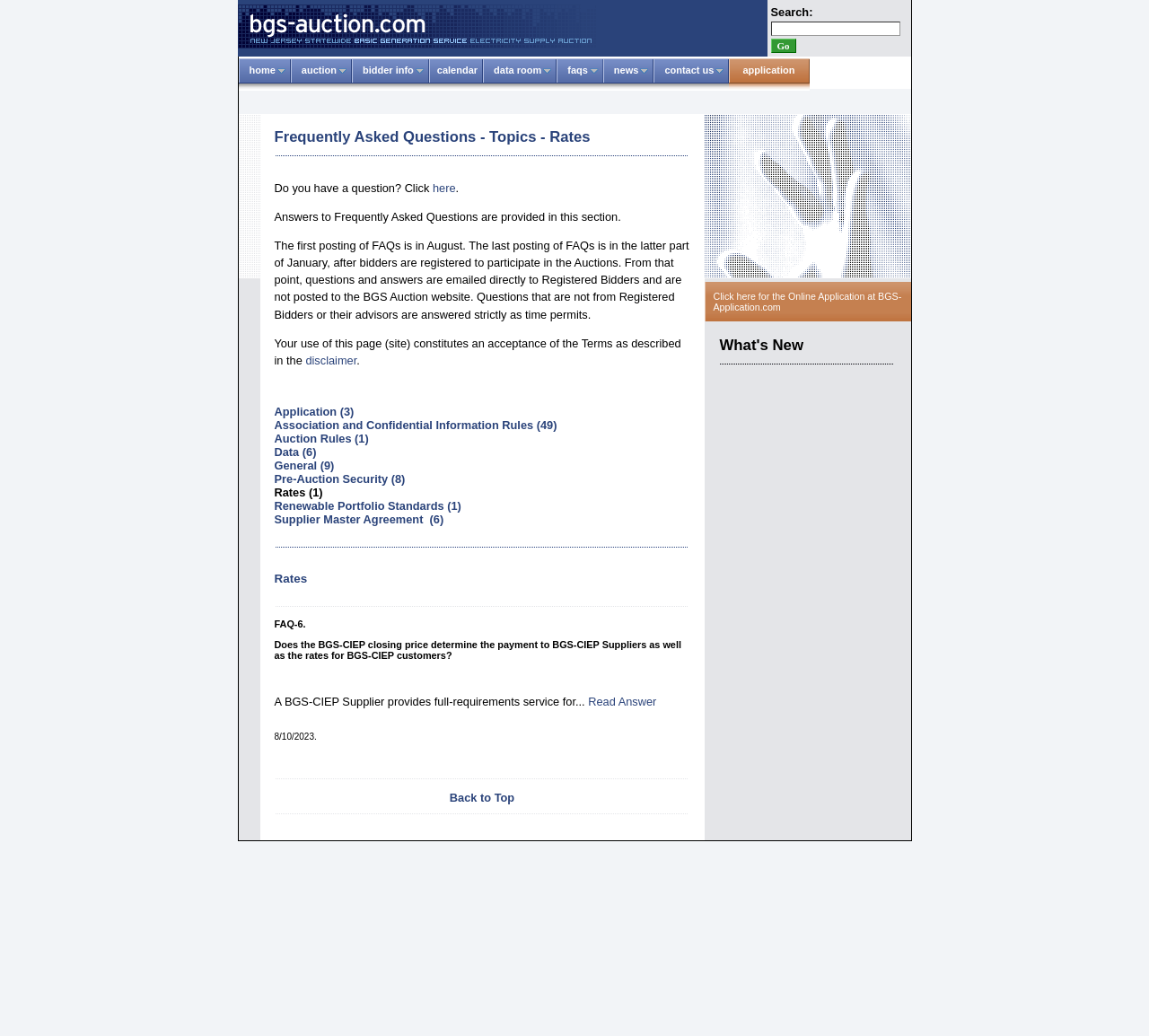Use the information in the screenshot to answer the question comprehensively: What is the topic of FAQ-6?

FAQ-6 is related to Rates, specifically asking whether the BGS-CIEP closing price determines the payment to BGS-CIEP Suppliers as well as the rates for BGS-CIEP customers.